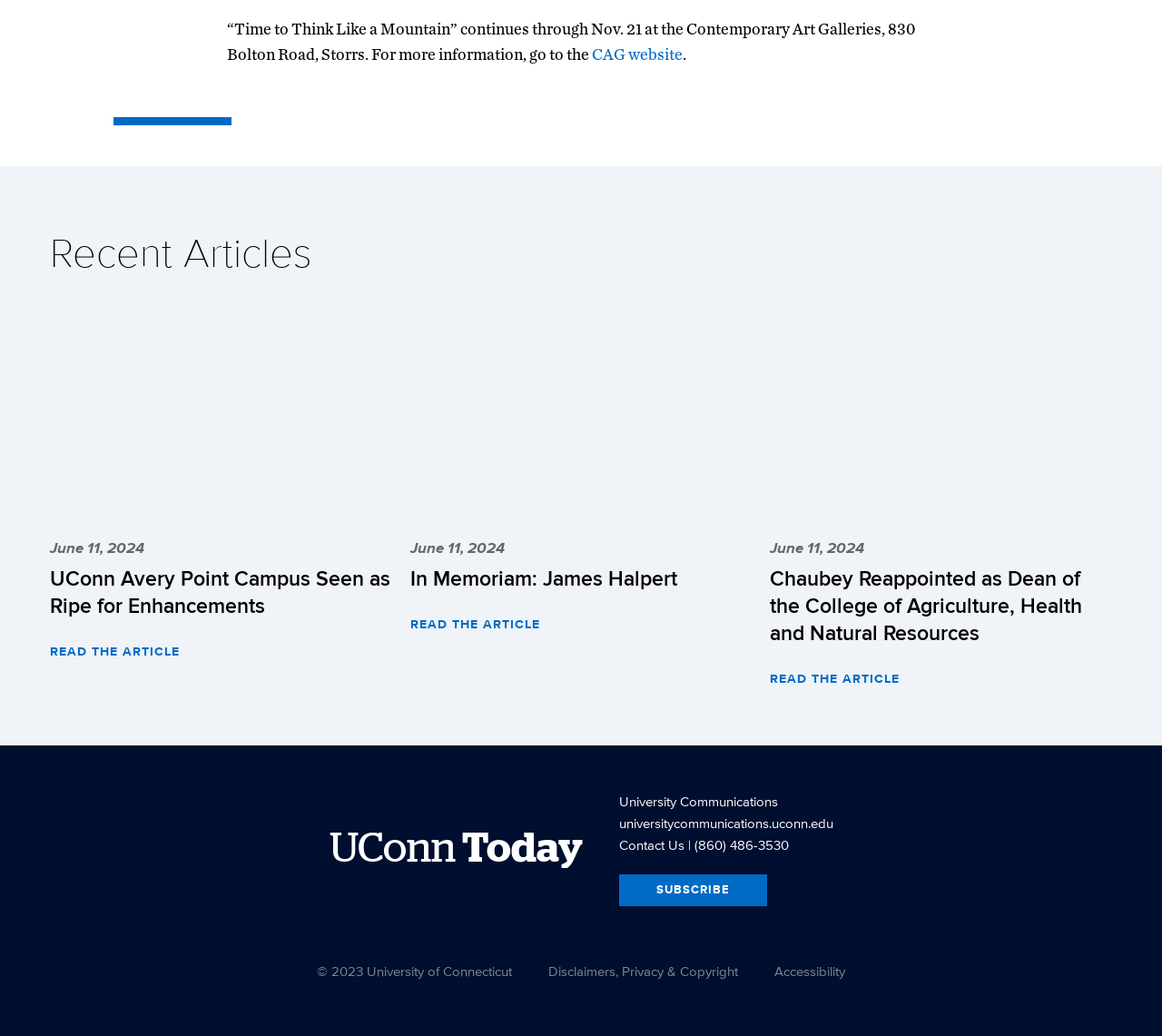How many articles are listed on the page?
Observe the image and answer the question with a one-word or short phrase response.

3